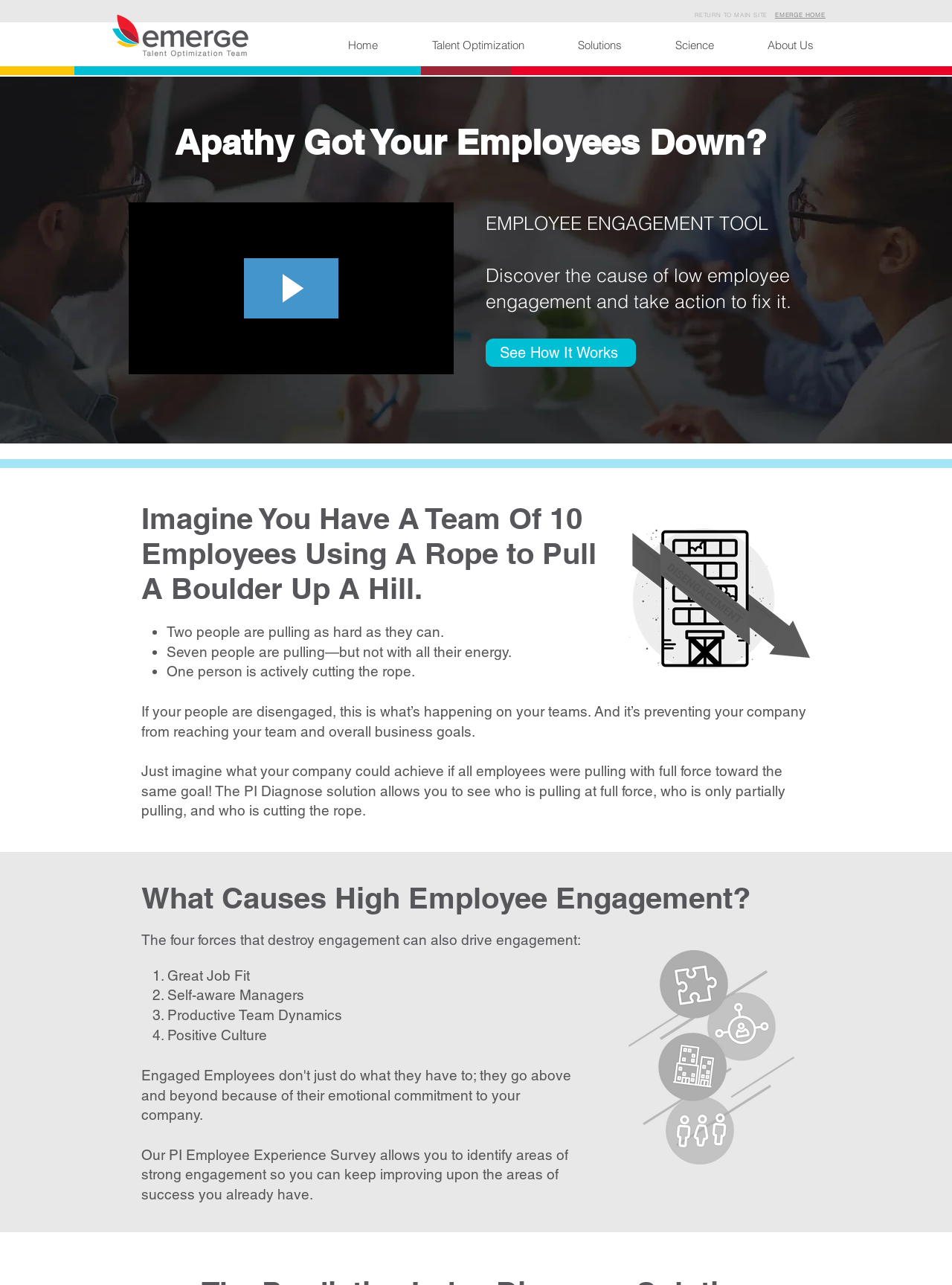What are the four forces that drive employee engagement?
Using the image as a reference, give an elaborate response to the question.

The webpage lists the four forces that drive employee engagement as Great Job Fit, Self-aware Managers, Productive Team Dynamics, and Positive Culture. These forces are mentioned as the opposite of the forces that destroy engagement, and are presented as key factors in driving high employee engagement.